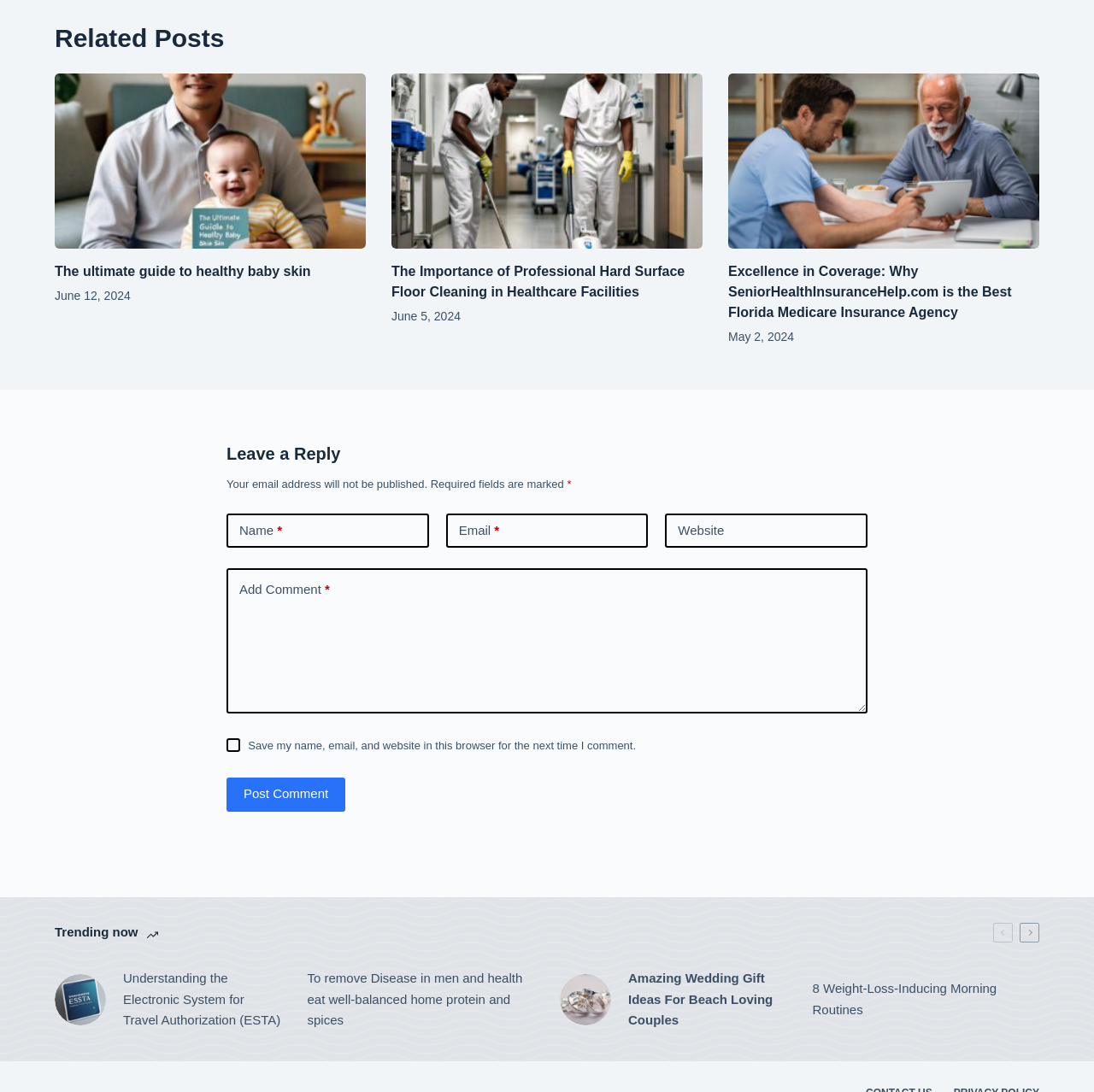What is the purpose of the checkbox in the comment form?
Answer briefly with a single word or phrase based on the image.

Save user data